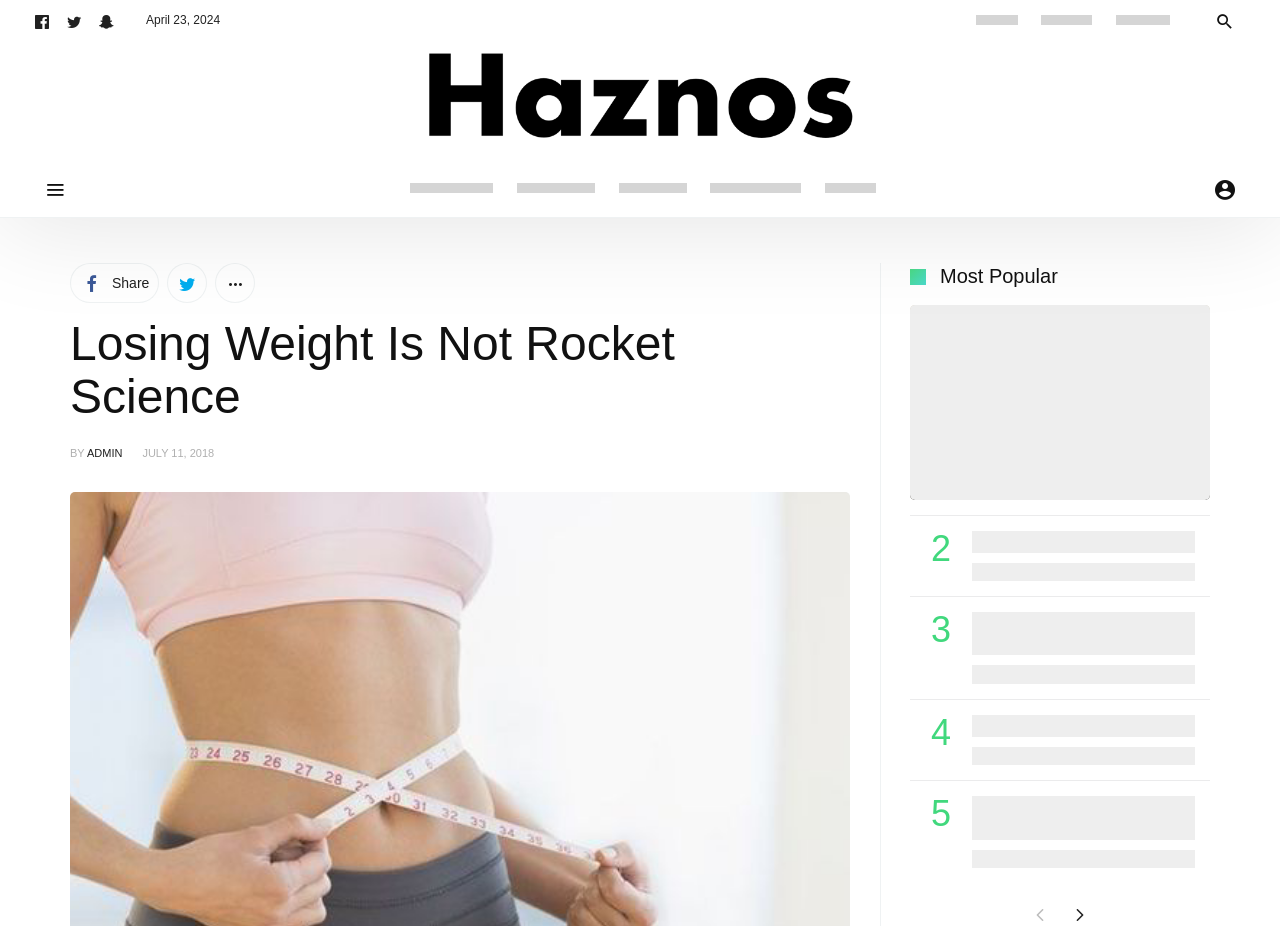How many social media links are there in the top-right corner?
From the screenshot, supply a one-word or short-phrase answer.

4